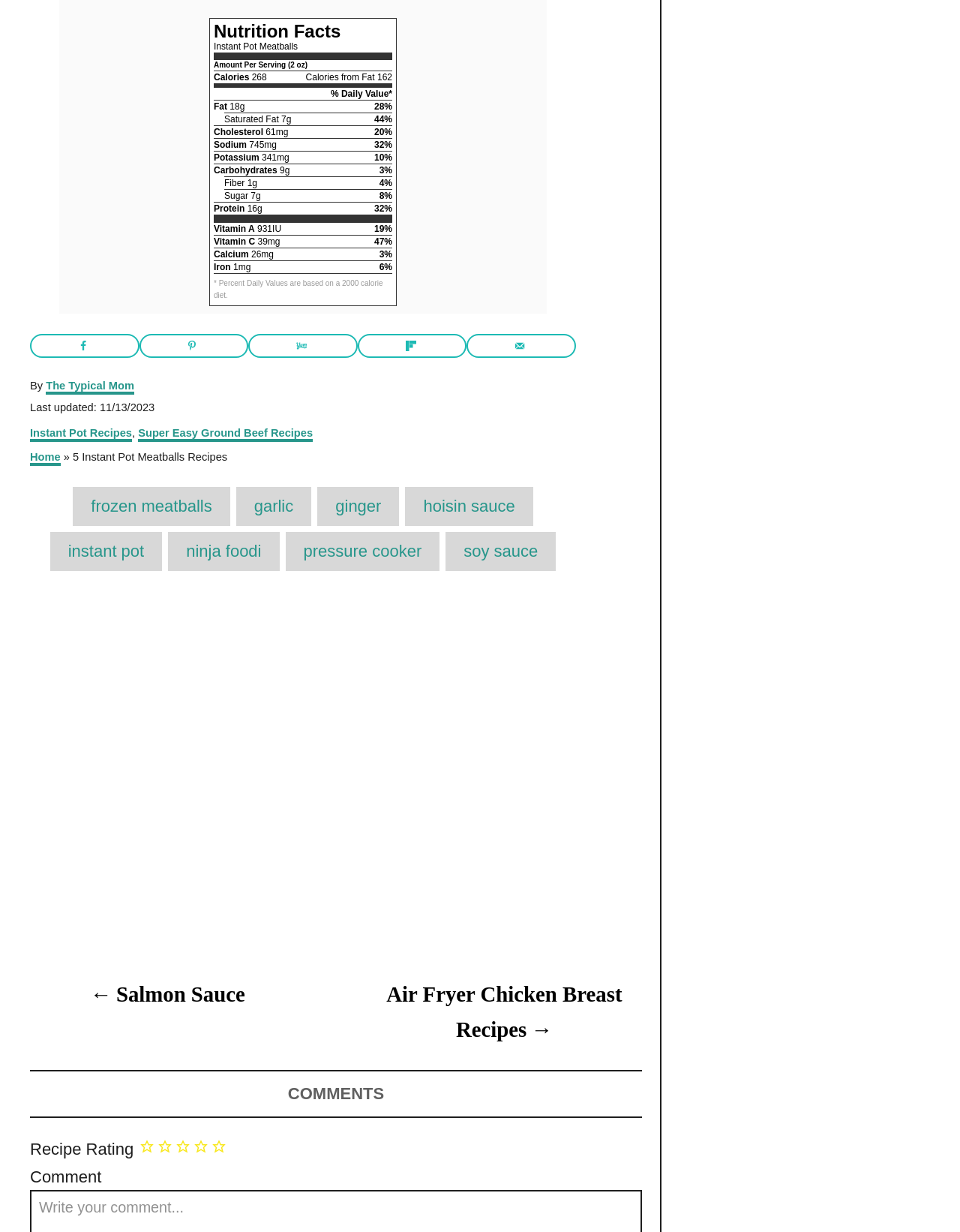Find and specify the bounding box coordinates that correspond to the clickable region for the instruction: "Visit The Typical Mom's page".

[0.048, 0.308, 0.14, 0.32]